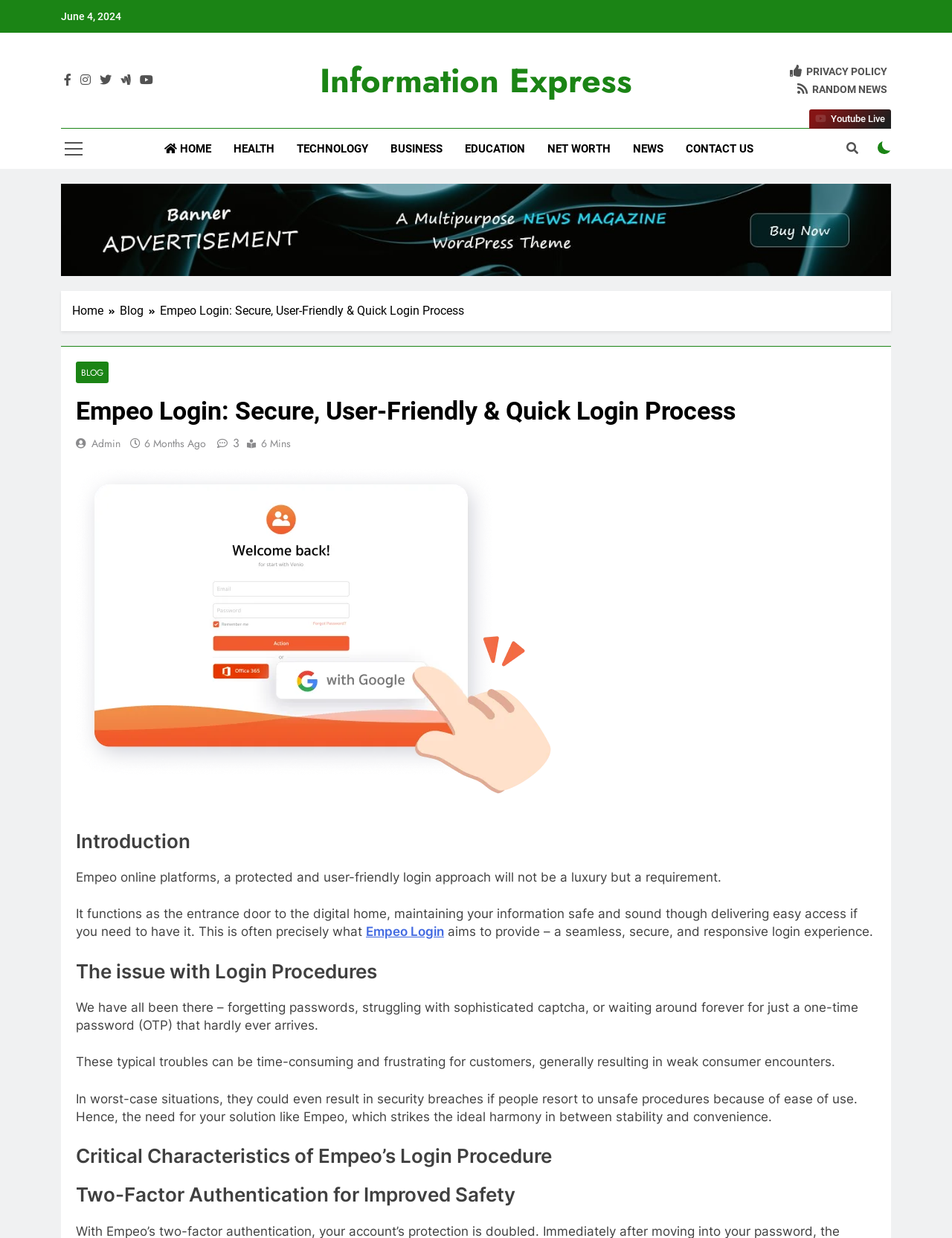Identify the bounding box coordinates for the UI element described as: "6 months ago4 months ago". The coordinates should be provided as four floats between 0 and 1: [left, top, right, bottom].

[0.152, 0.352, 0.216, 0.364]